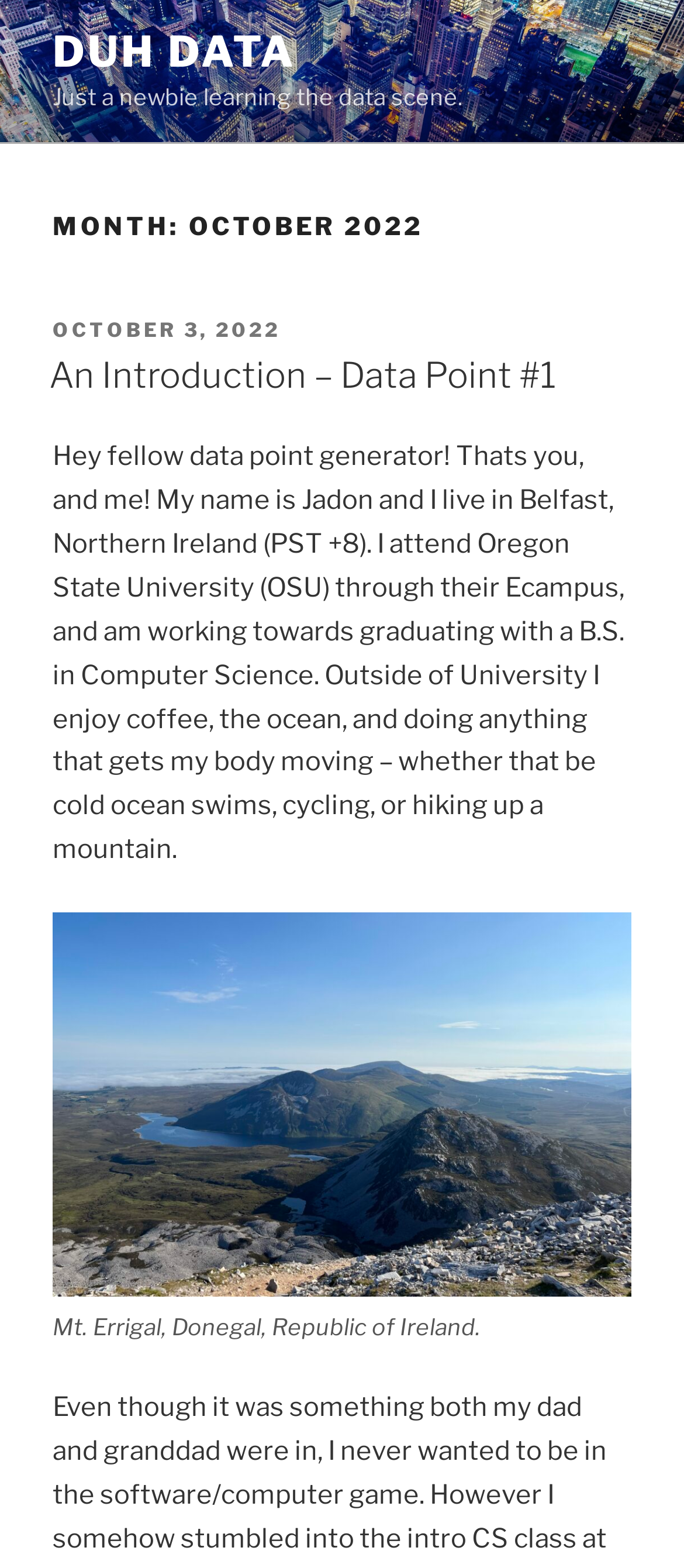Determine the main headline from the webpage and extract its text.

MONTH: OCTOBER 2022